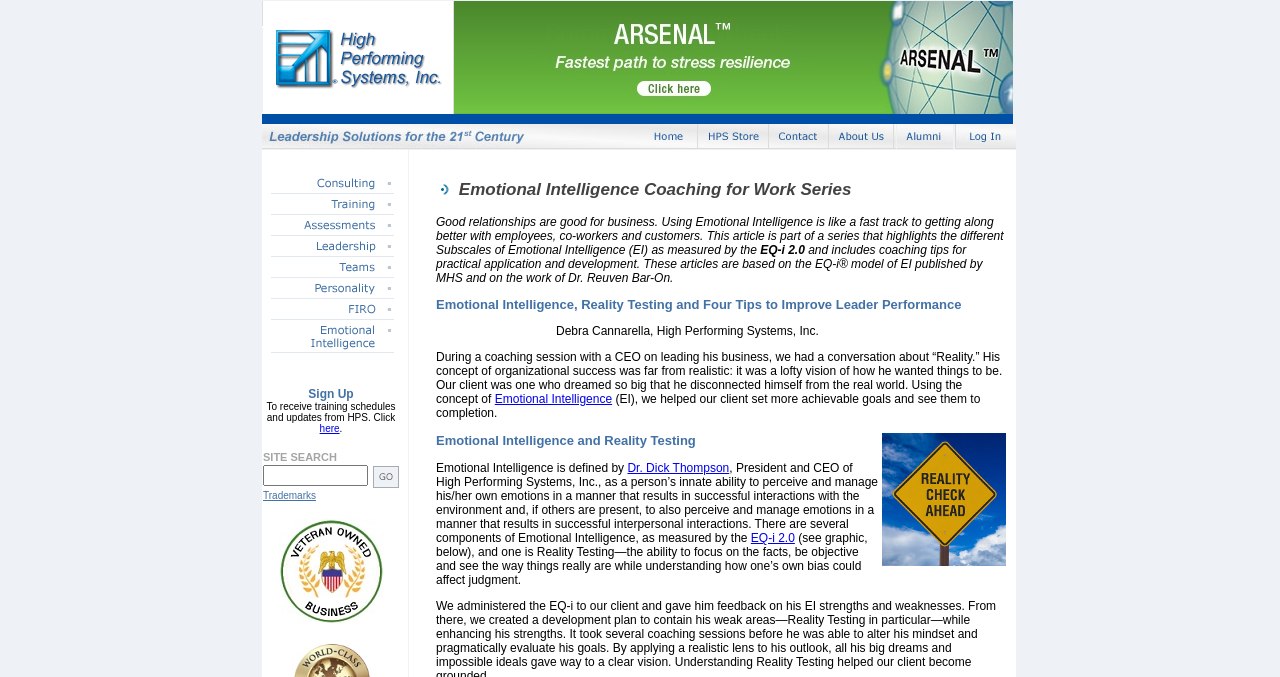Please identify the bounding box coordinates of the area I need to click to accomplish the following instruction: "Explore the iframe content".

[0.355, 0.001, 0.791, 0.168]